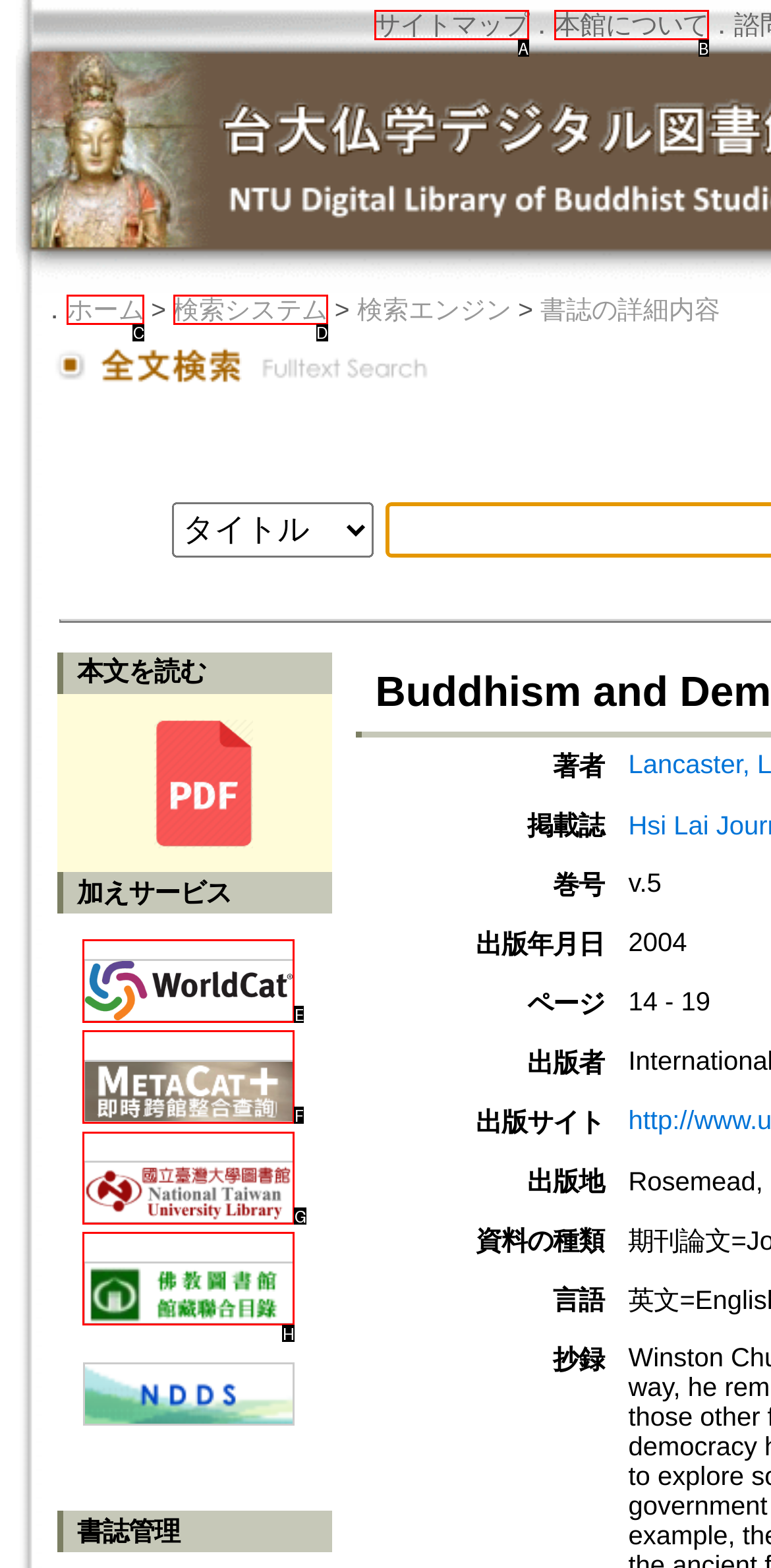Show which HTML element I need to click to perform this task: Access the 'NTULIB 國立臺灣大學圖書館' library Answer with the letter of the correct choice.

G